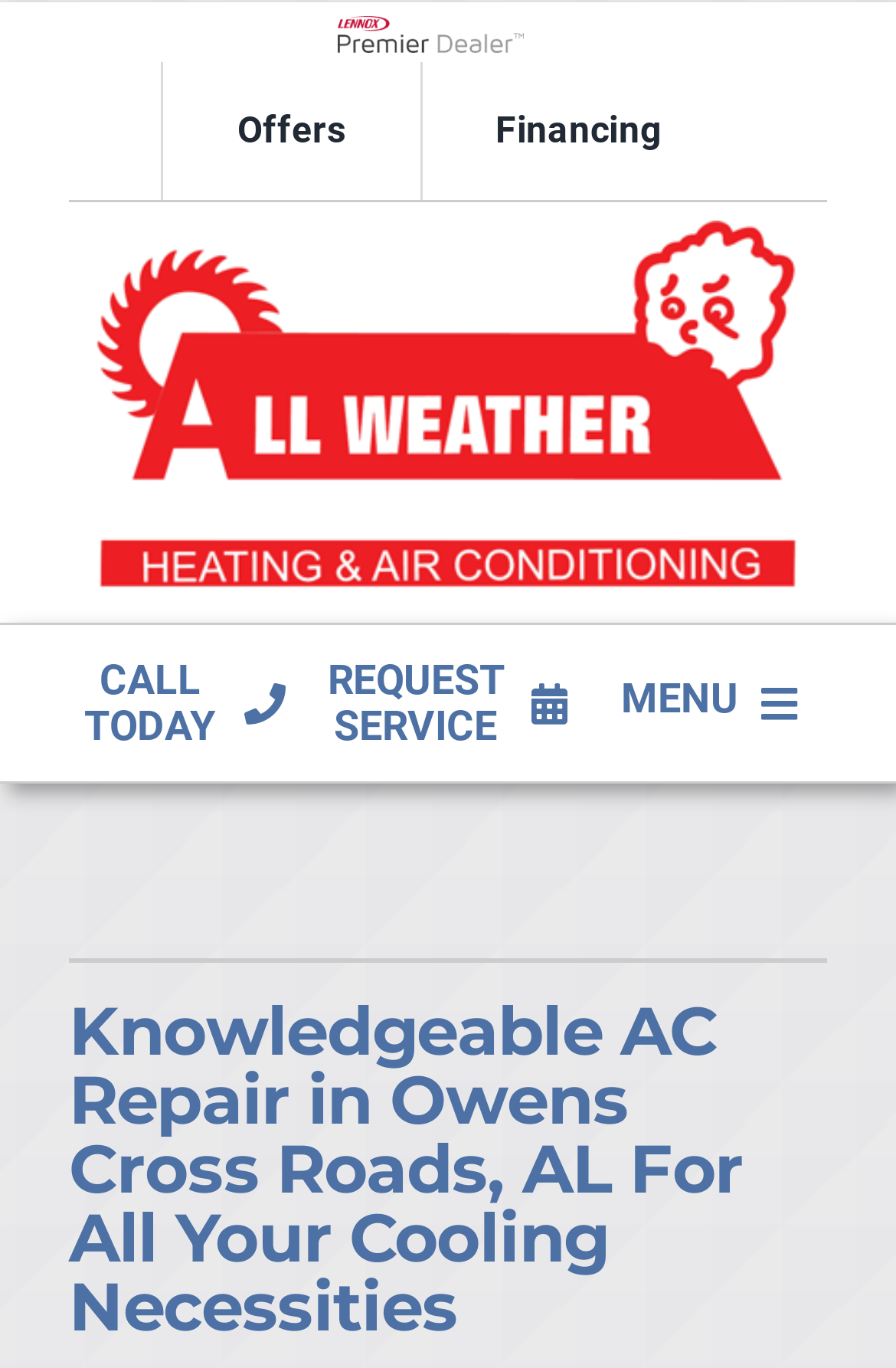Please provide the bounding box coordinates for the element that needs to be clicked to perform the instruction: "Click the CALL TODAY link". The coordinates must consist of four float numbers between 0 and 1, formatted as [left, top, right, bottom].

[0.03, 0.457, 0.384, 0.571]